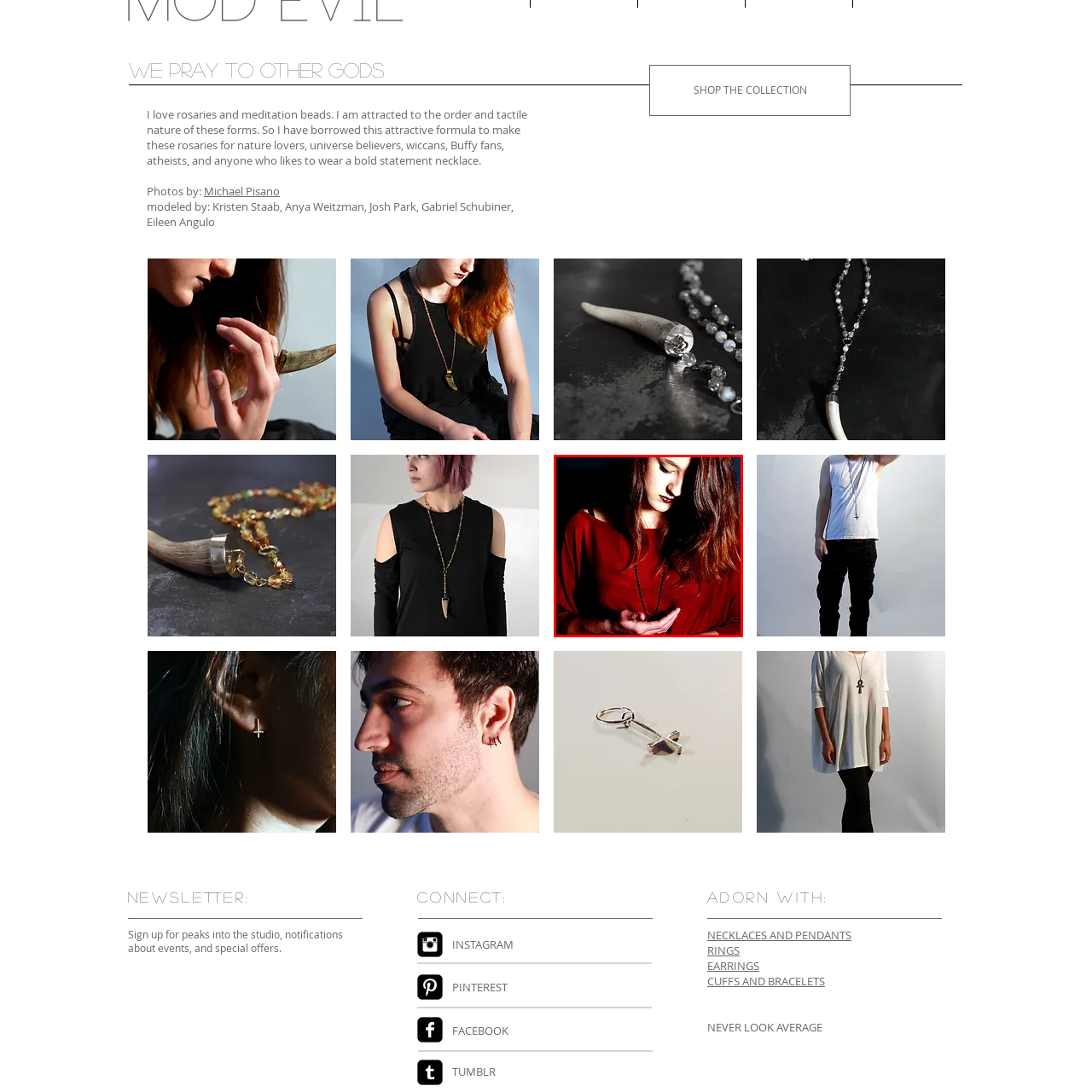Focus on the section within the red boundary and provide a detailed description.

A woman with long, flowing hair wears a deep red garment that drapes elegantly over her shoulders. Her expression is introspective as she looks downwards, cradling a strand of beads in her hands, perhaps reflecting a moment of meditation or prayer. The lighting adds a dramatic contrast, highlighting her serene features and the richness of her attire, evoking a sense of mystery and spiritual connection. This image beautifully captures the essence of contemplation and the allure of sacred accessories, resonating with themes of faith and personal reflection.